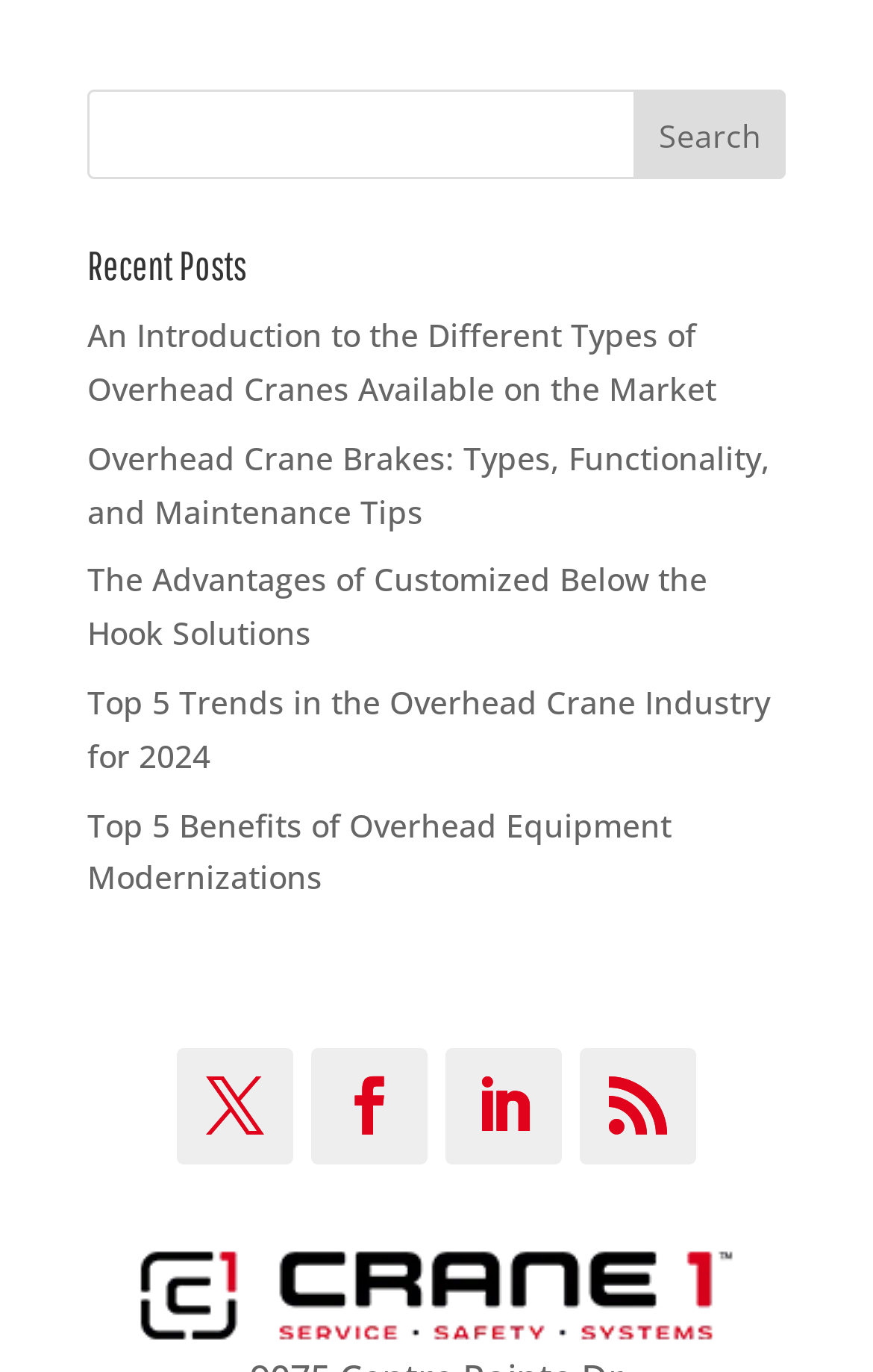Determine the bounding box coordinates of the clickable region to carry out the instruction: "read the 'Recent Posts' section".

[0.1, 0.18, 0.9, 0.225]